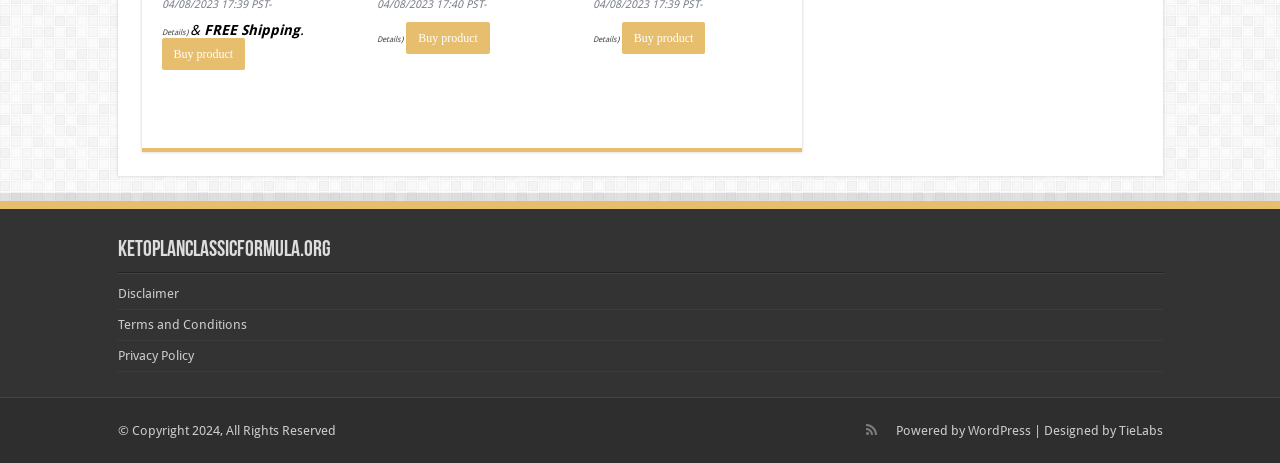Examine the image carefully and respond to the question with a detailed answer: 
What is the first link on the webpage?

The first link on the webpage is 'Details' which is located at the top left corner of the webpage with a bounding box coordinate of [0.126, 0.06, 0.145, 0.08].